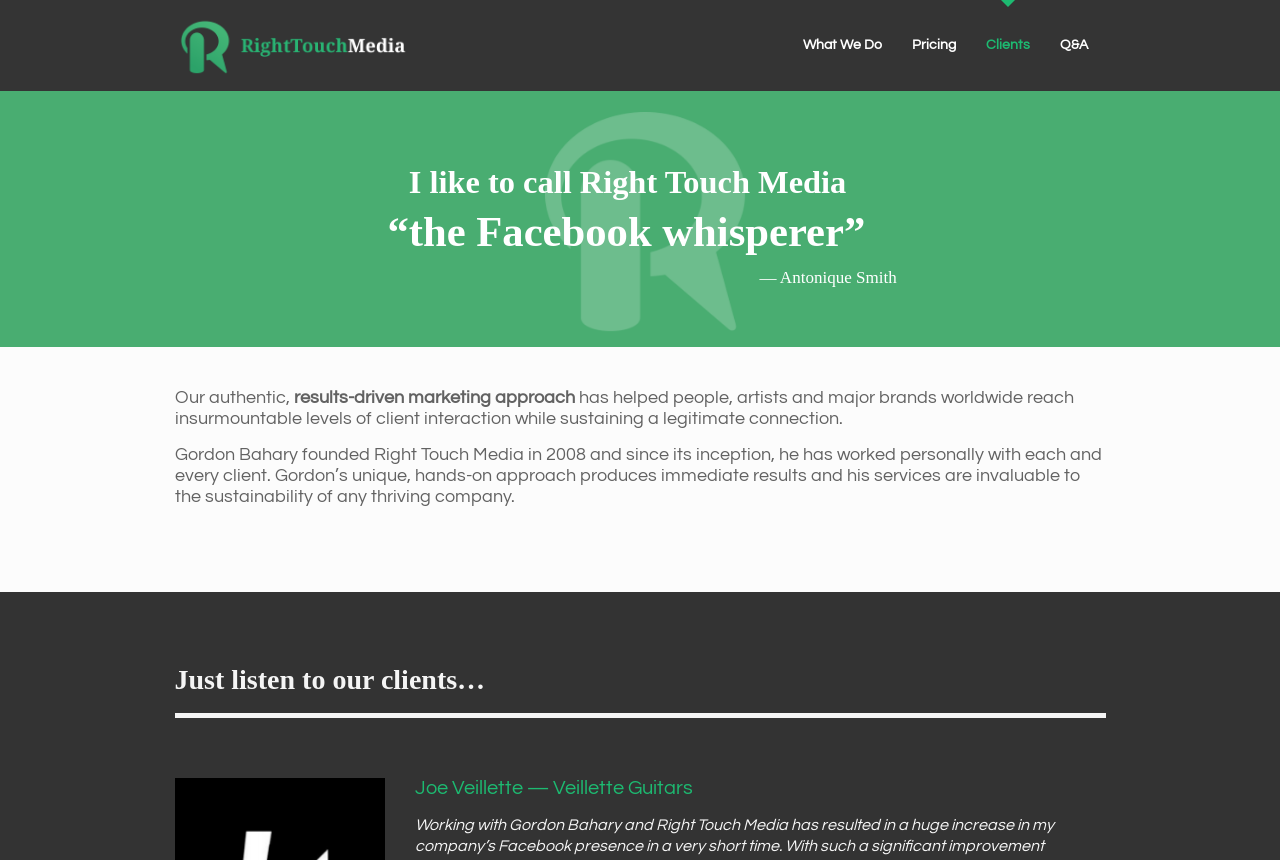Please provide a brief answer to the following inquiry using a single word or phrase:
How many links are in the top navigation bar?

4